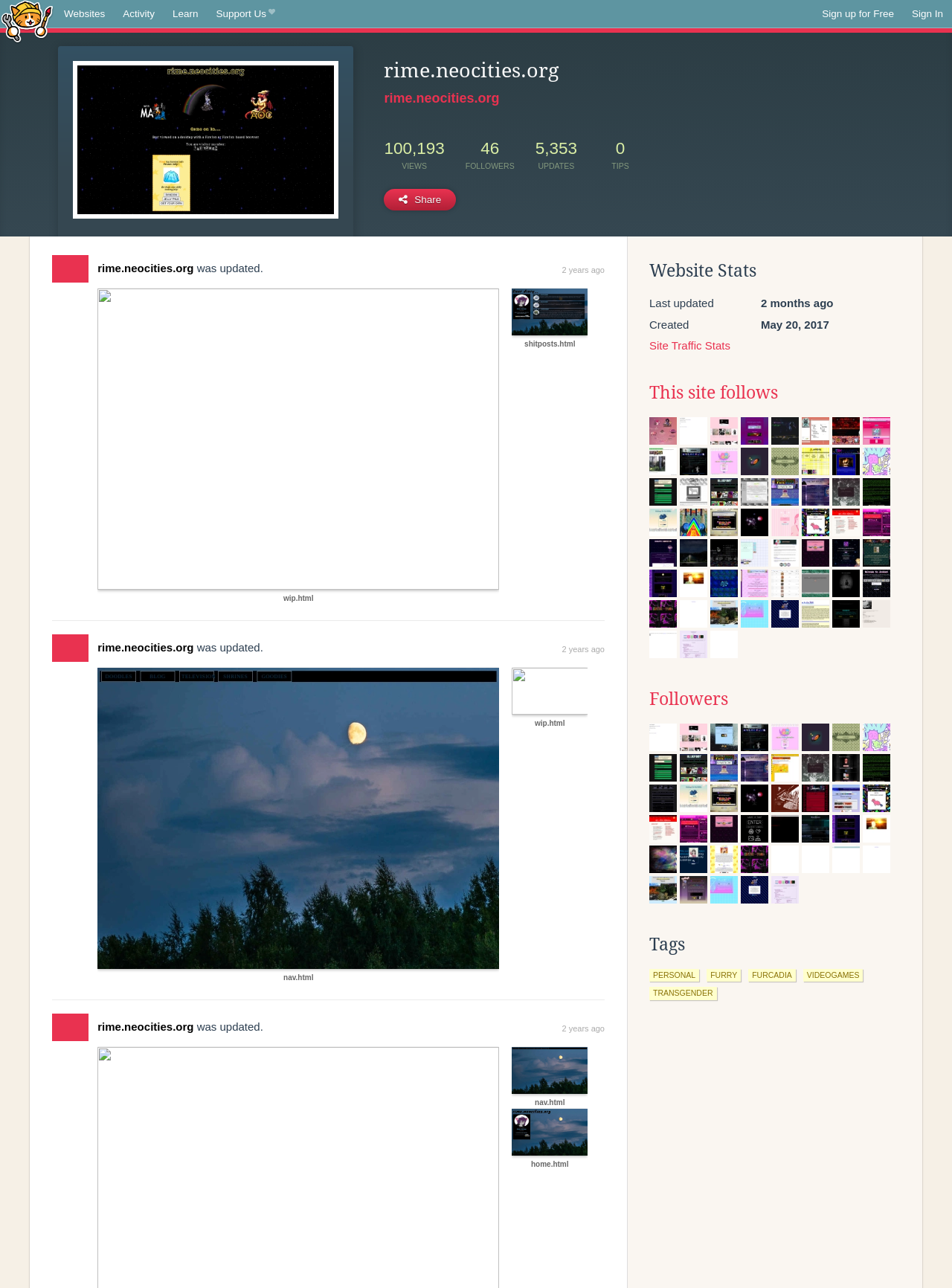Identify the bounding box of the UI element that matches this description: "2 years ago".

[0.59, 0.206, 0.635, 0.213]